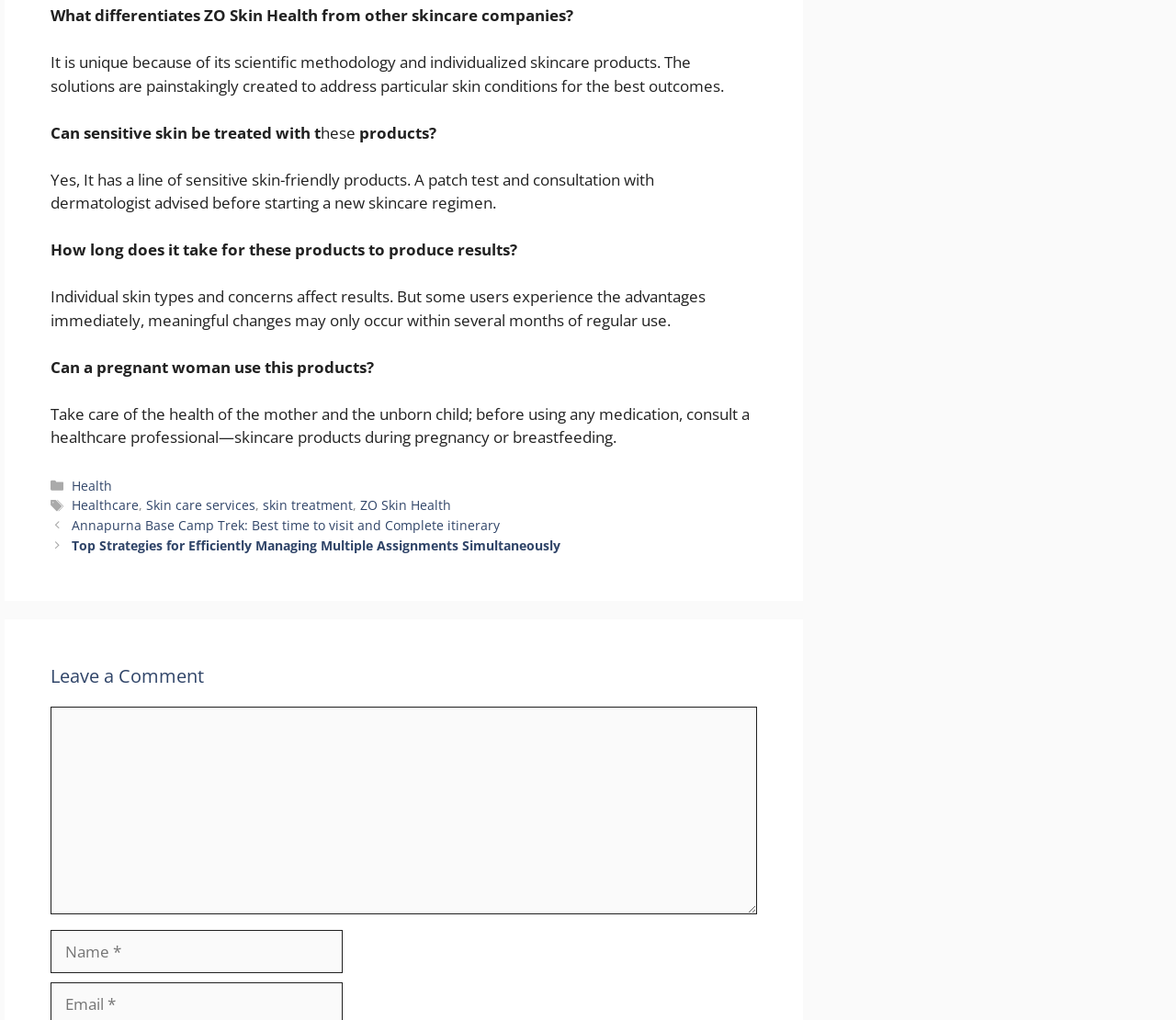Use a single word or phrase to answer the question:
What differentiates ZO Skin Health from other skincare companies?

Scientific methodology and individualized products